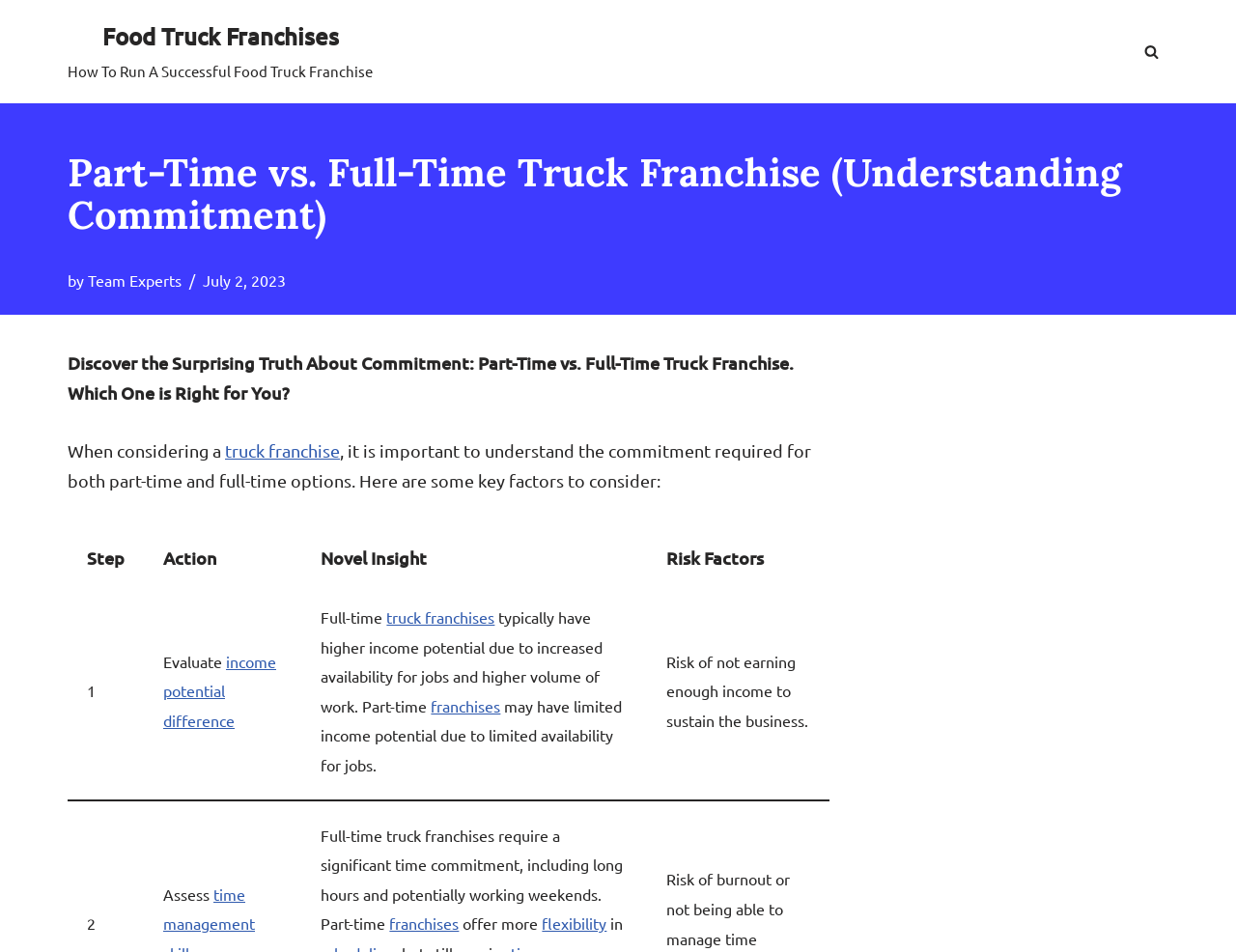Explain the webpage's design and content in an elaborate manner.

The webpage is about comparing part-time and full-time truck franchises, focusing on the commitment required for each option. At the top, there is a link to "Skip to content" and a link to "Food Truck Franchises" with a descriptive text "How To Run A Successful Food Truck Franchise" next to it. On the top right, there is a search bar with a magnifying glass icon.

The main heading "Part-Time vs. Full-Time Truck Franchise (Understanding Commitment)" is located near the top, followed by the author "Team Experts" and the publication date "July 2, 2023". Below the heading, there is a brief introduction to the topic, explaining the importance of understanding the commitment required for both part-time and full-time truck franchises.

The main content is organized into a table with four columns: "Step", "Action", "Novel Insight", and "Risk Factors". The table has two rows, each describing a key factor to consider when choosing between part-time and full-time truck franchises. The first row explains the difference in income potential between full-time and part-time franchises, with links to related terms. The second row discusses the risk of not earning enough income to sustain the business, with links to relevant concepts.

Throughout the webpage, there are several links to related topics, such as "truck franchise", "income potential difference", and "flexibility", which provide additional information and resources for readers.